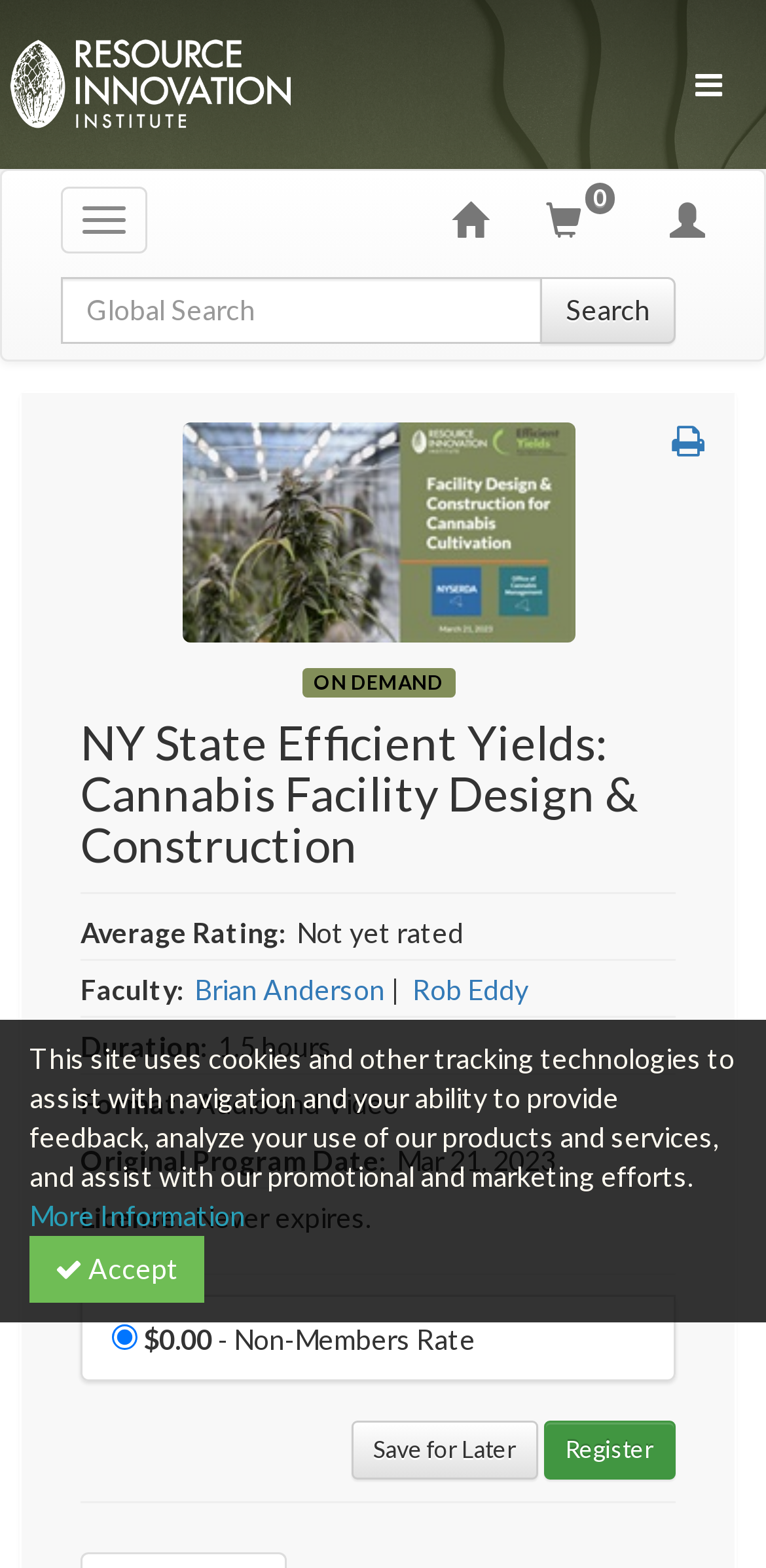Determine the bounding box coordinates of the element that should be clicked to execute the following command: "view Legal & Copyright Notices".

None